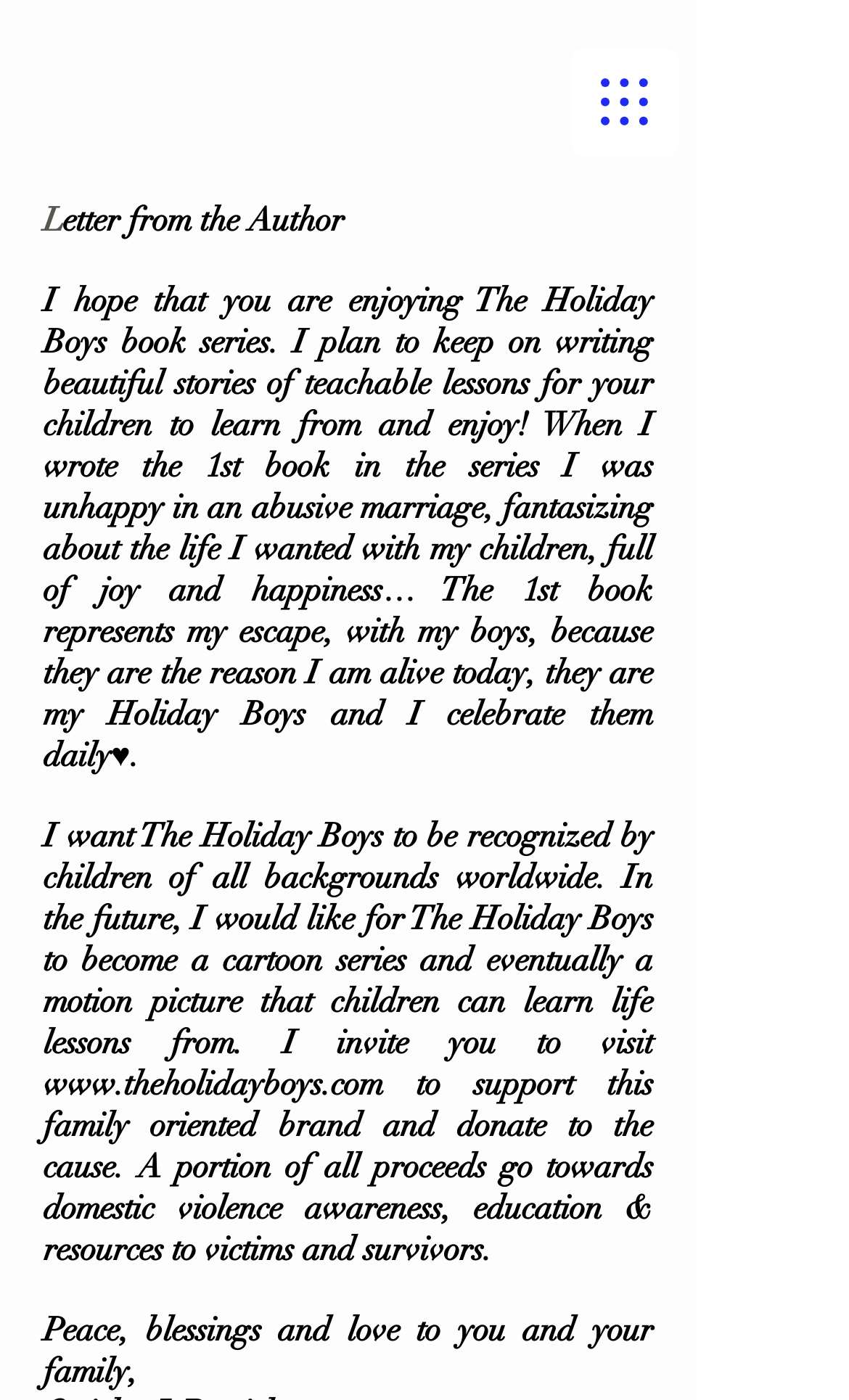Answer the question below using just one word or a short phrase: 
What is the author's current situation when writing the 1st book?

Unhappy in an abusive marriage